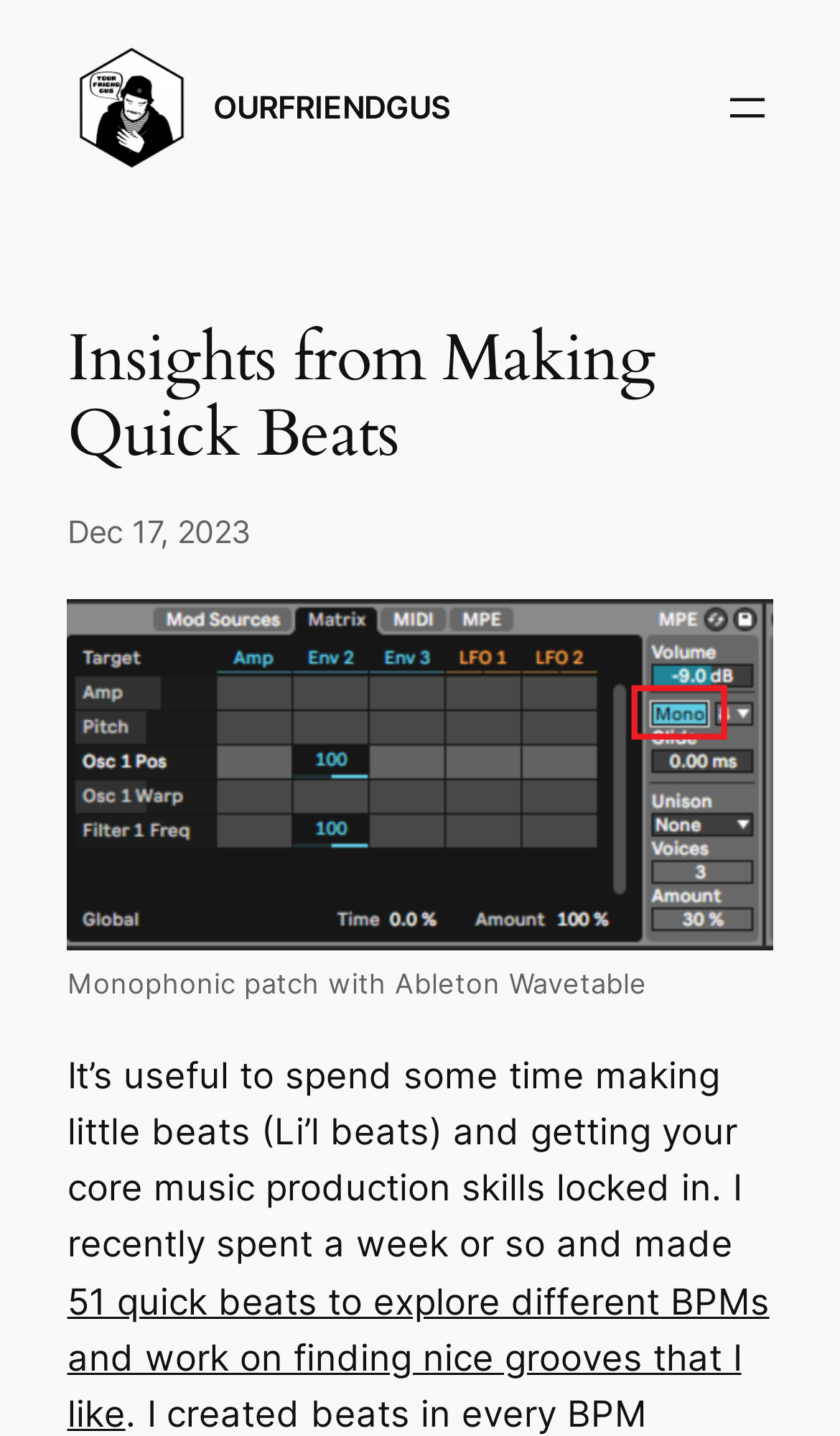Please give a concise answer to this question using a single word or phrase: 
How many quick beats did the author make?

51